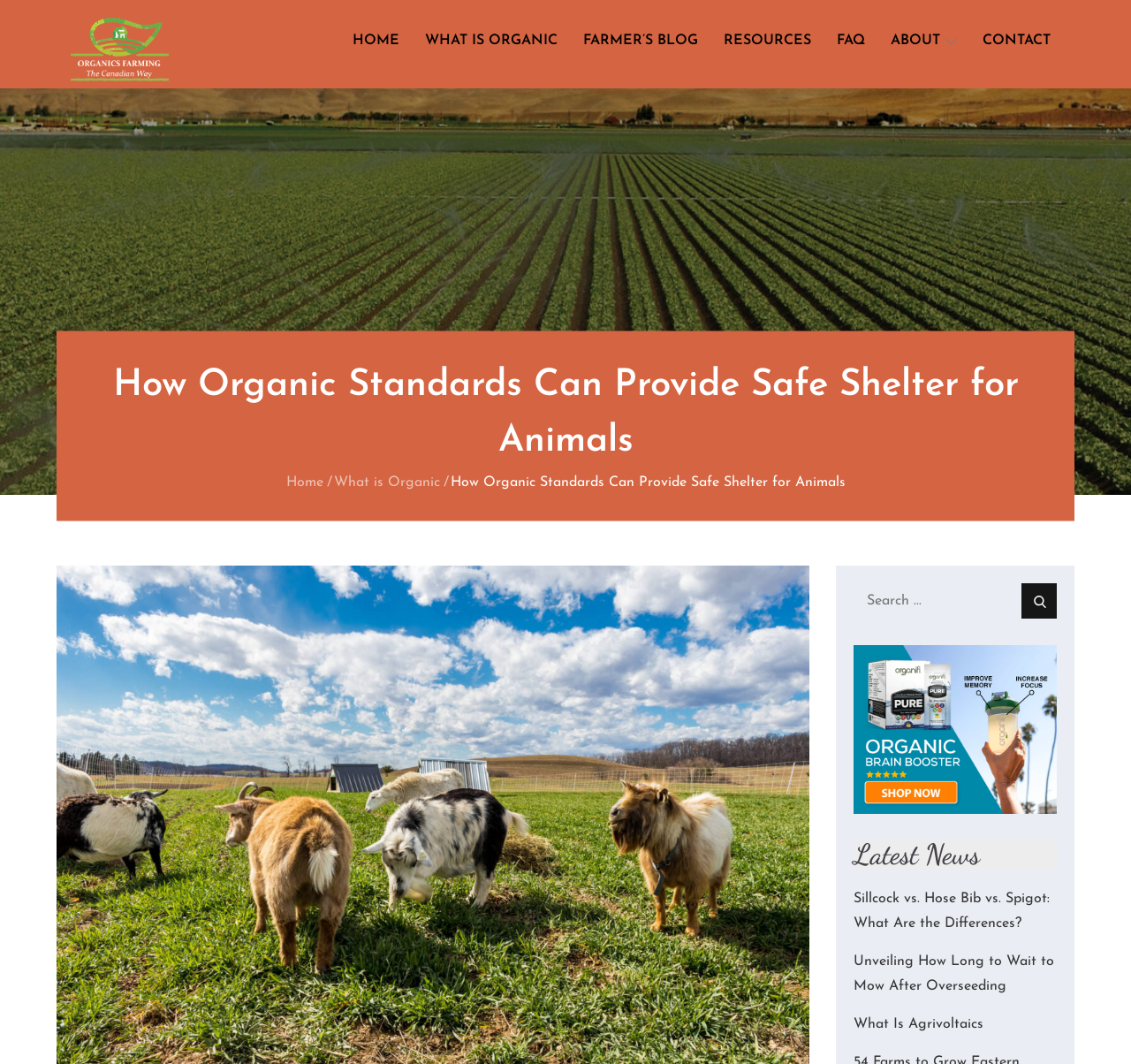Can you locate the main headline on this webpage and provide its text content?

How Organic Standards Can Provide Safe Shelter for Animals